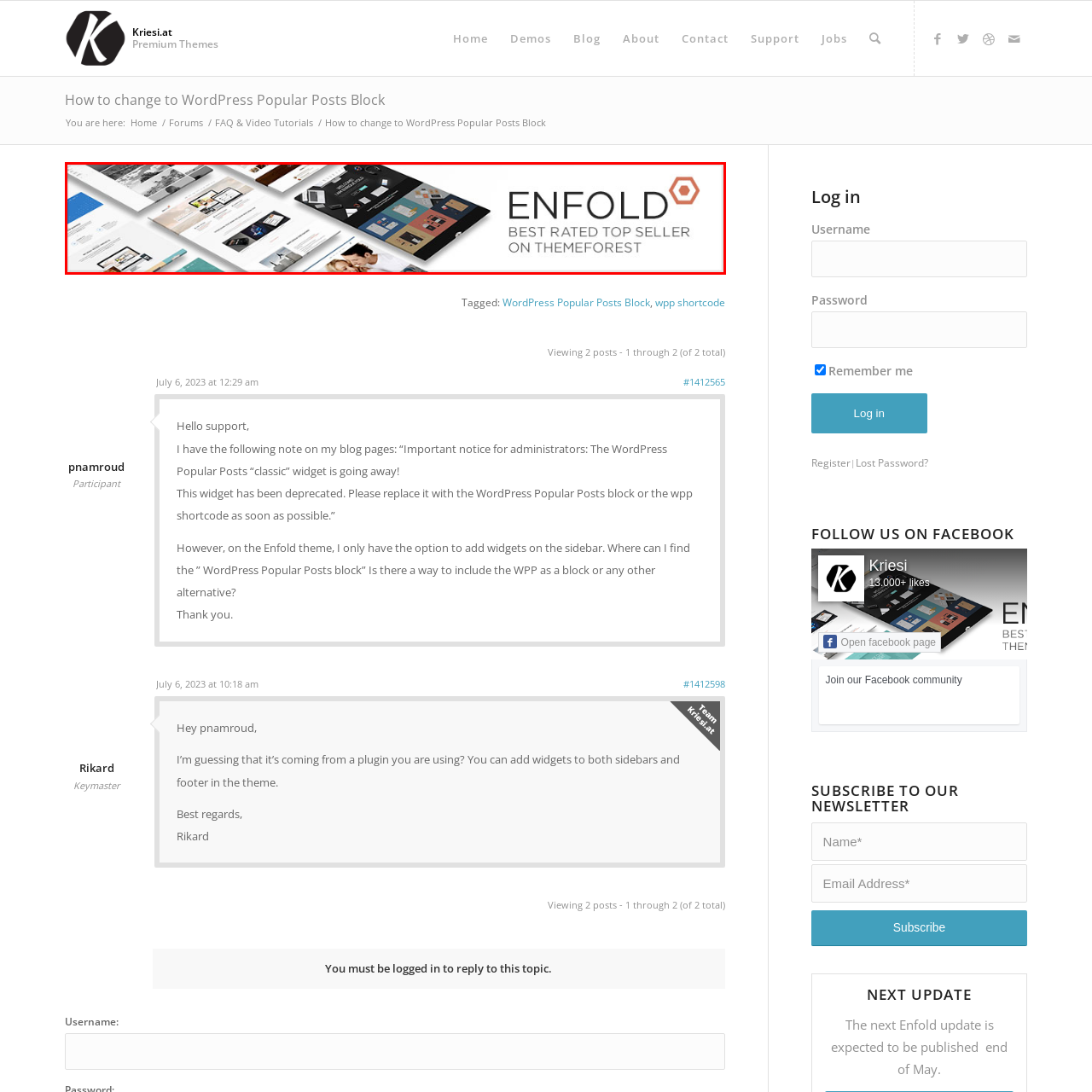What is the background of the image?
Pay attention to the image surrounded by the red bounding box and answer the question in detail based on the image.

The background is described as sleek and understated, allowing the colorful designs of the websites to stand out, making it an engaging visual representation of the Enfold theme's capabilities and design possibilities.